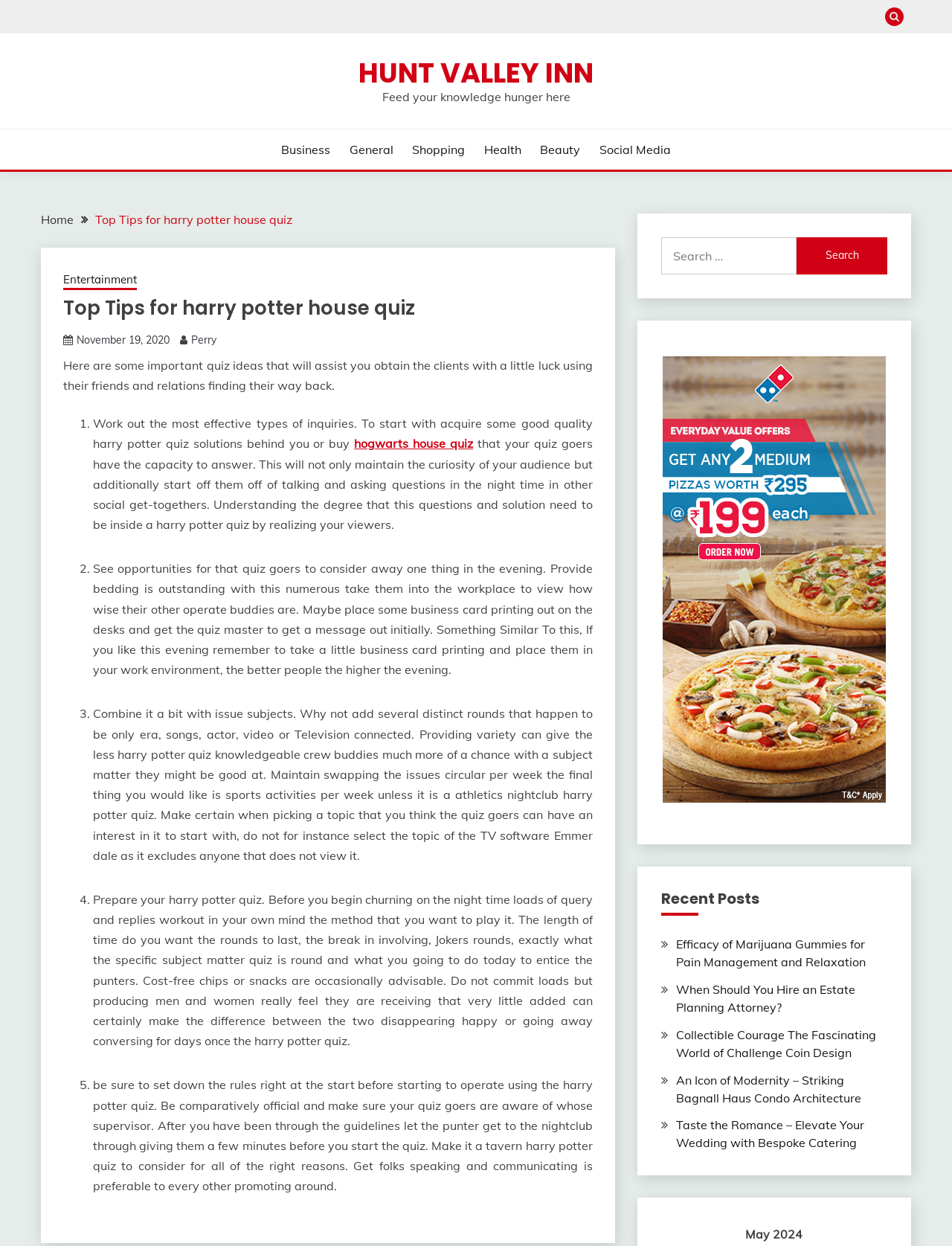Refer to the image and answer the question with as much detail as possible: What is the topic of the article?

I read the article and found that it provides tips and ideas for creating a Harry Potter house quiz, indicating that the topic of the article is related to Harry Potter and quizzes.